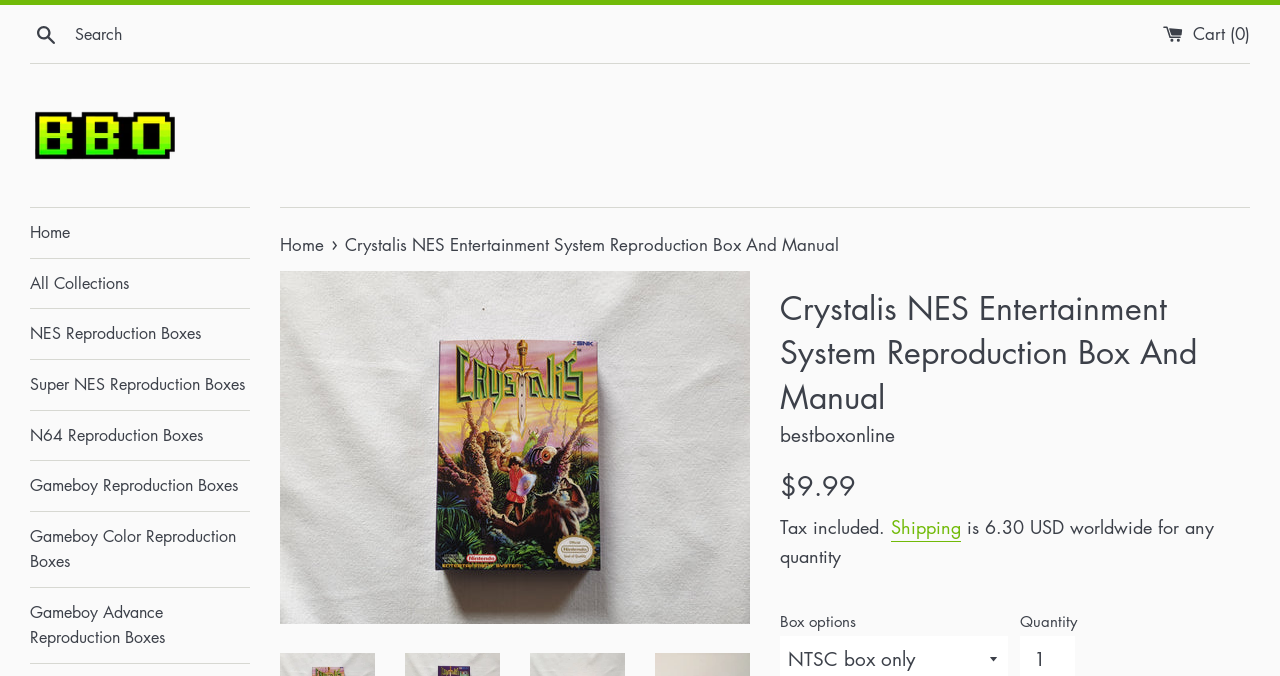Find the bounding box coordinates of the element you need to click on to perform this action: 'Visit Best Box Online homepage'. The coordinates should be represented by four float values between 0 and 1, in the format [left, top, right, bottom].

[0.023, 0.139, 0.141, 0.262]